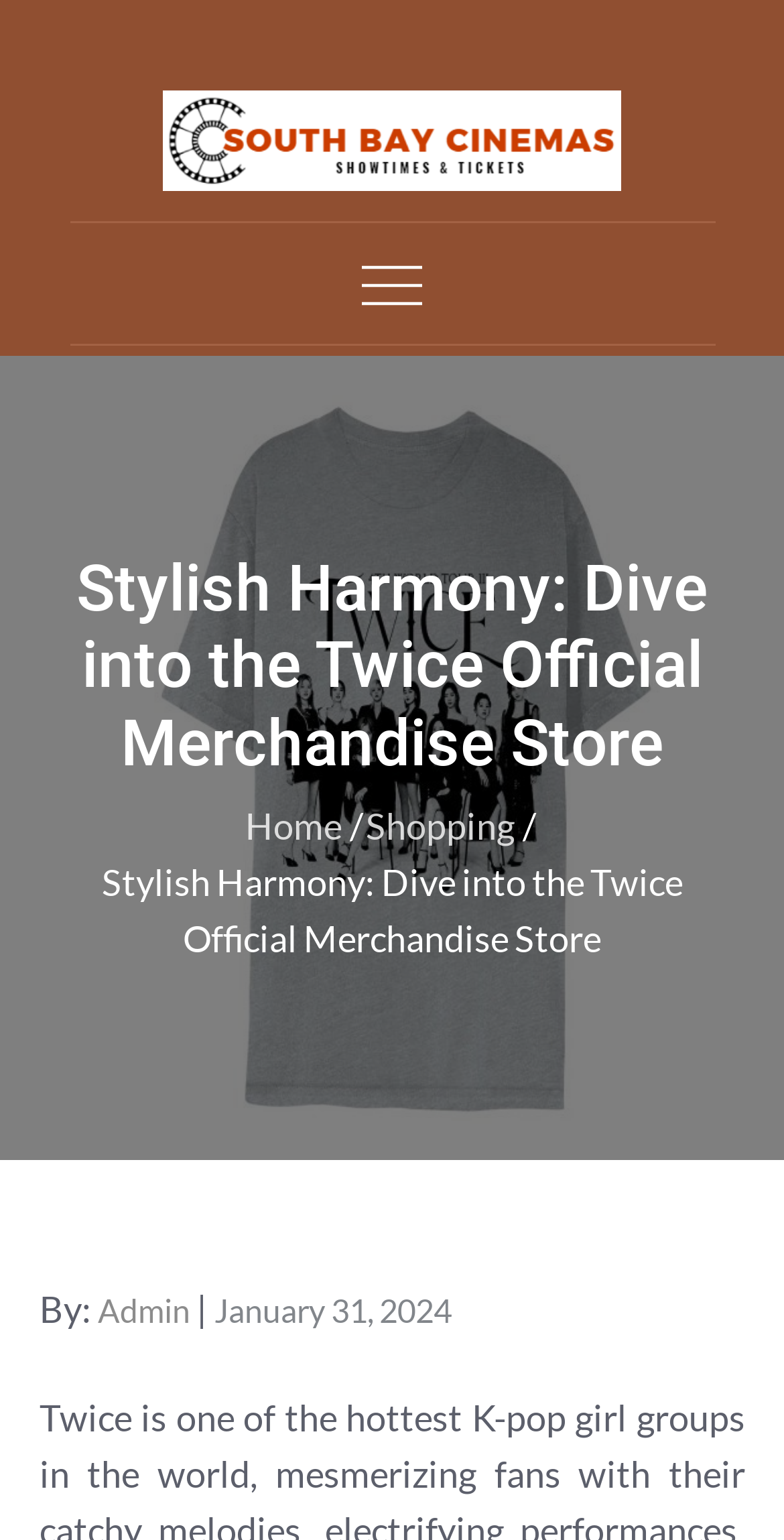Can you locate the main headline on this webpage and provide its text content?

Stylish Harmony: Dive into the Twice Official Merchandise Store